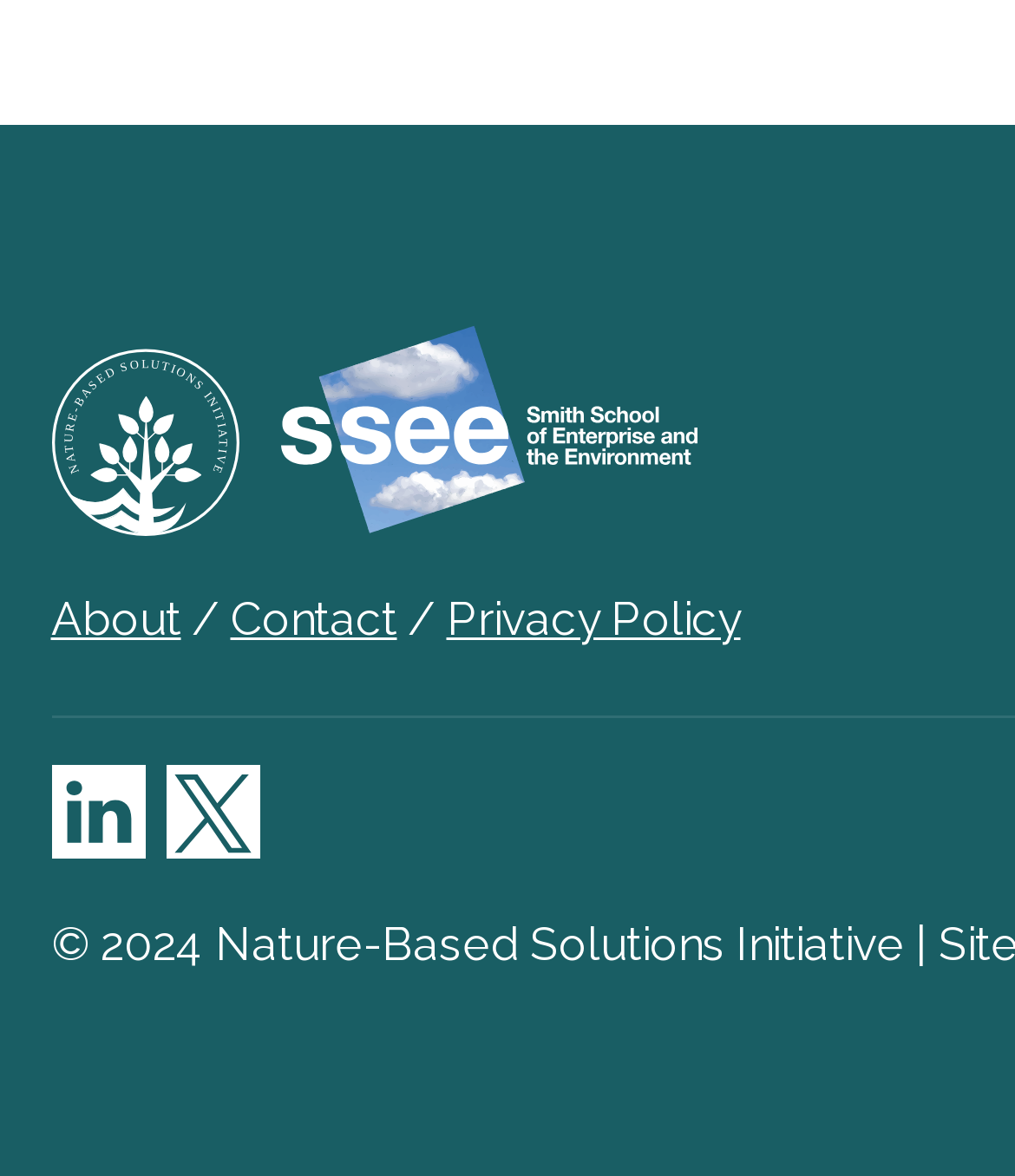Given the webpage screenshot and the description, determine the bounding box coordinates (top-left x, top-left y, bottom-right x, bottom-right y) that define the location of the UI element matching this description: LinedIn logo

[0.05, 0.651, 0.142, 0.747]